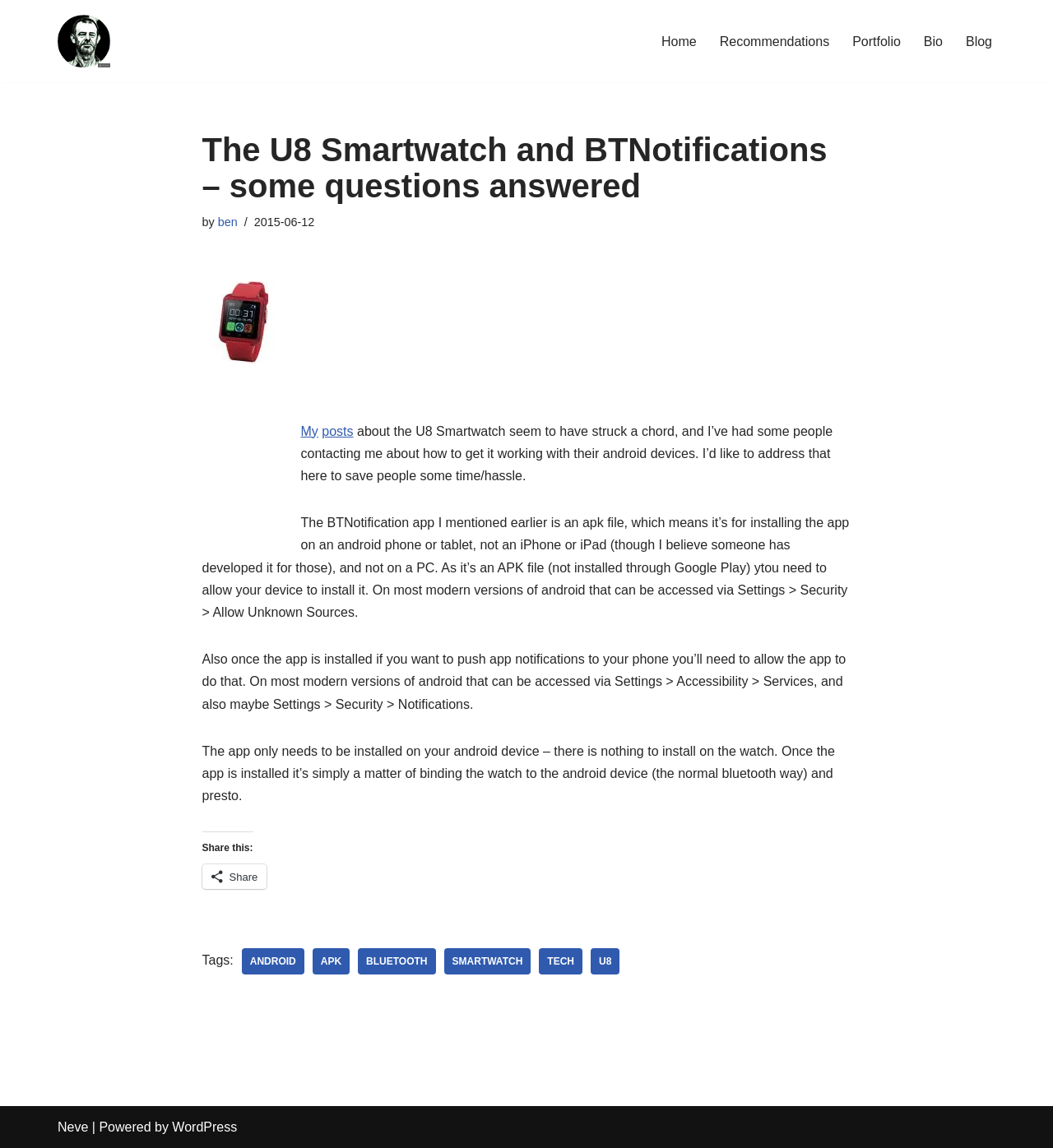Give a detailed account of the webpage.

This webpage is about the U8 Smartwatch and BTNotifications, with the main content area taking up most of the screen. At the top, there is a navigation menu with links to "Home", "Recommendations", "Portfolio", "Bio", and "Blog". Below the navigation menu, there is a heading that reads "The U8 Smartwatch and BTNotifications – some questions answered". 

To the right of the heading, there is a link to the author's name, "ben", and a timestamp indicating the post was published on June 12, 2015. Below the heading, there is an image of the U8 Smartwatch. 

The main content of the webpage is a series of paragraphs discussing how to get the U8 Smartwatch working with Android devices. The text explains that the BTNotification app is an APK file, which means it's for installing on an Android phone or tablet, not an iPhone or iPad or PC. It also provides instructions on how to allow the app to install and push notifications to the phone.

At the bottom of the main content area, there is a section labeled "Share this:" with a link to share the post. Below that, there are tags related to the post, including "ANDROID", "APK", "BLUETOOTH", "SMARTWATCH", "TECH", and "U8". 

At the very bottom of the page, there is a footer area with links to "Neve" and "WordPress", indicating that the site is powered by WordPress.